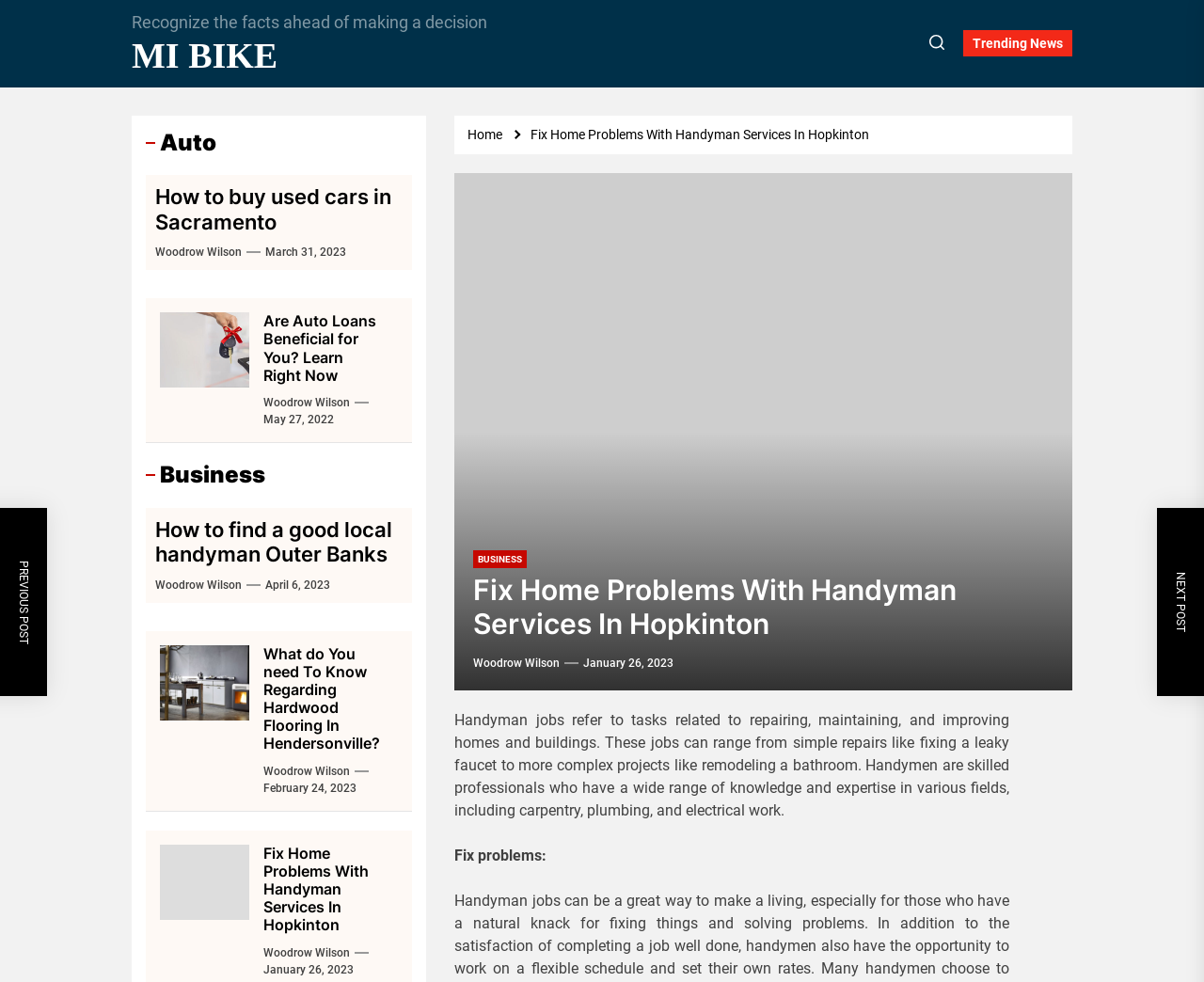Using the provided element description, identify the bounding box coordinates as (top-left x, top-left y, bottom-right x, bottom-right y). Ensure all values are between 0 and 1. Description: February 24, 2023

[0.219, 0.796, 0.296, 0.809]